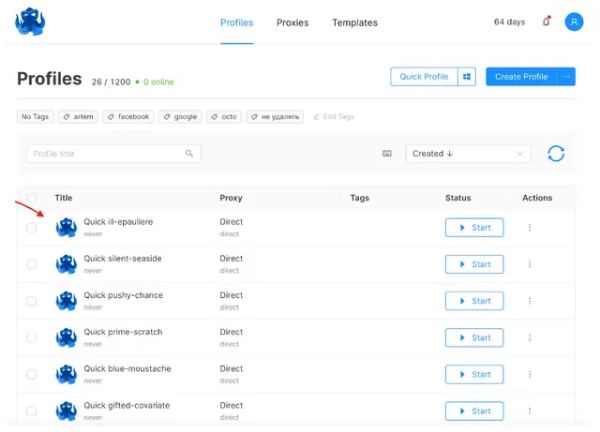Offer a meticulous description of the image.

The image depicts a user interface titled "Profiles," which is likely part of a proxy management or online privacy tool. In the displayed table, multiple profiles are listed, along with their associated details such as proxy settings, tags, and status. Each profile features a corresponding "Start" button, indicating active options for the user to initiate processes related to these profiles.

The interface shows the following profiles: "Quick ill-epauiere," "Quick silent-seaside," "Quick pushy-chance," "Quick prime-scratch," "Quick blue-moustache," and "Quick gifted-covariate." All profiles are marked as "Direct" for proxy usage, with the tags area currently showing no labels. The overall structure emphasizes user interaction, with clear call-to-action buttons to manage each proxy profile effectively. This setup provides a streamlined approach for users looking to manage their online fingerprints or maintain privacy while navigating various online platforms.